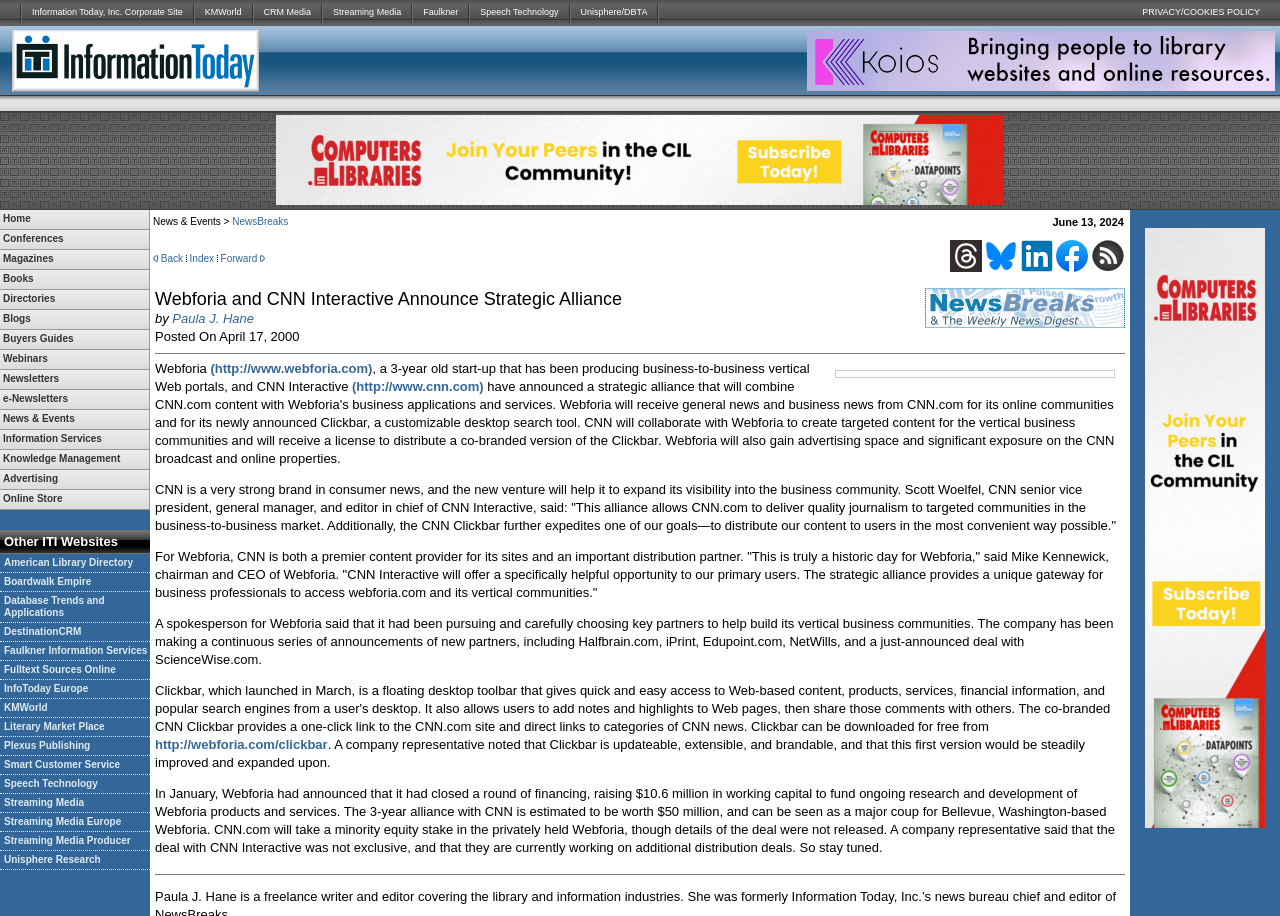Give a comprehensive overview of the webpage, including key elements.

The webpage is divided into several sections. At the top, there is a row of links to various websites, including Information Today, Inc. Corporate Site, KMWorld, CRM Media, Streaming Media, Faulkner, Speech Technology, and Unisphere/DBTA. Each link is separated by a small image.

Below this row, there are three advertisements. The first advertisement is a link with an image, and the second and third advertisements are iframes with unknown content.

Underneath the advertisements, there is a long list of links to various sections of the website, including Home, Conferences, Magazines, Books, Directories, Blogs, Buyers Guides, Webinars, Newsletters, e-Newsletters, News & Events, Information Services, Knowledge Management, Advertising, and Online Store. These links are arranged in a single row and take up most of the webpage.

There are no images or other content on the webpage besides the links and advertisements. The overall layout is simple and easy to navigate, with clear headings and concise text.